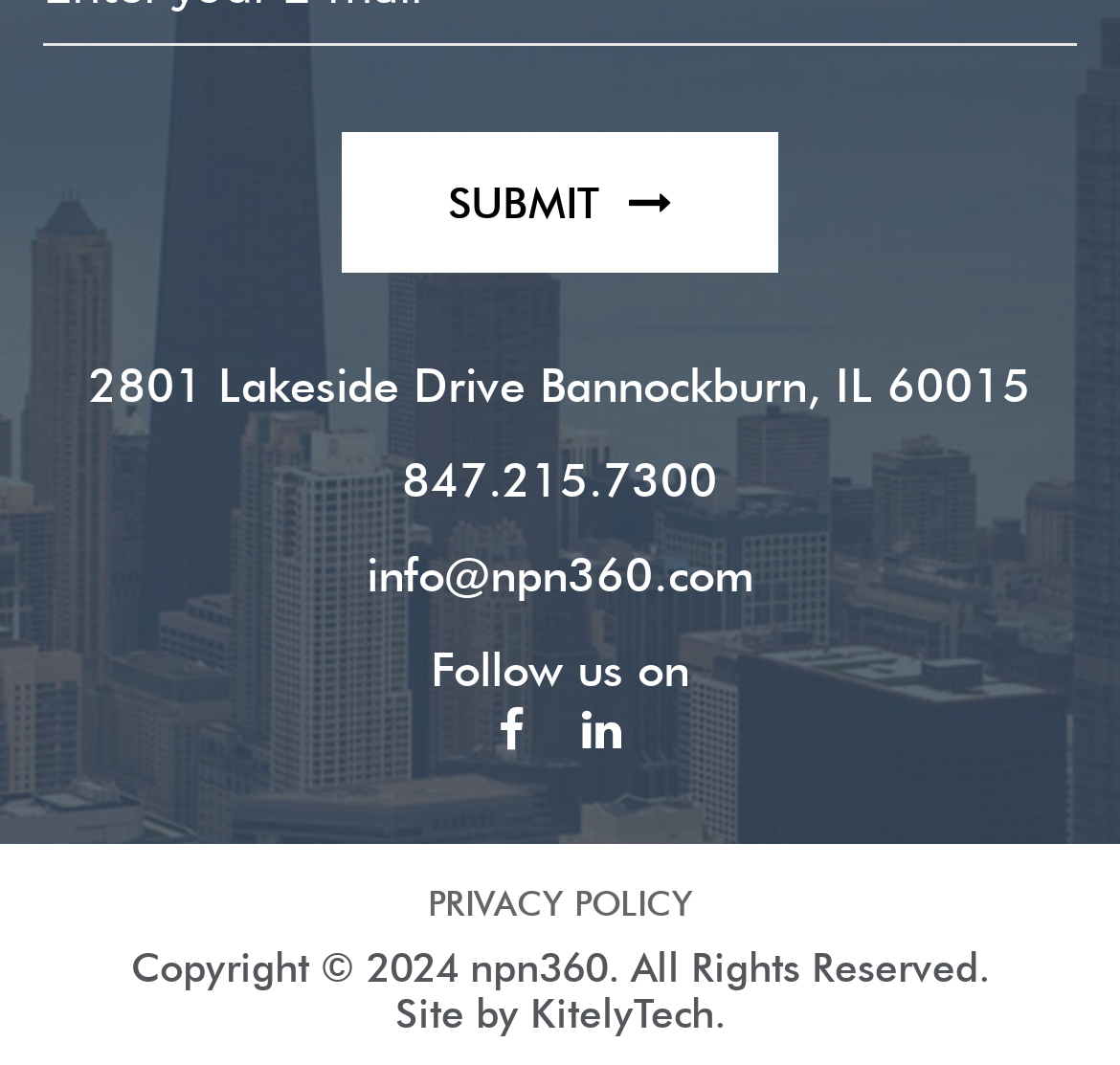Please answer the following question using a single word or phrase: 
How many social media links are there?

2